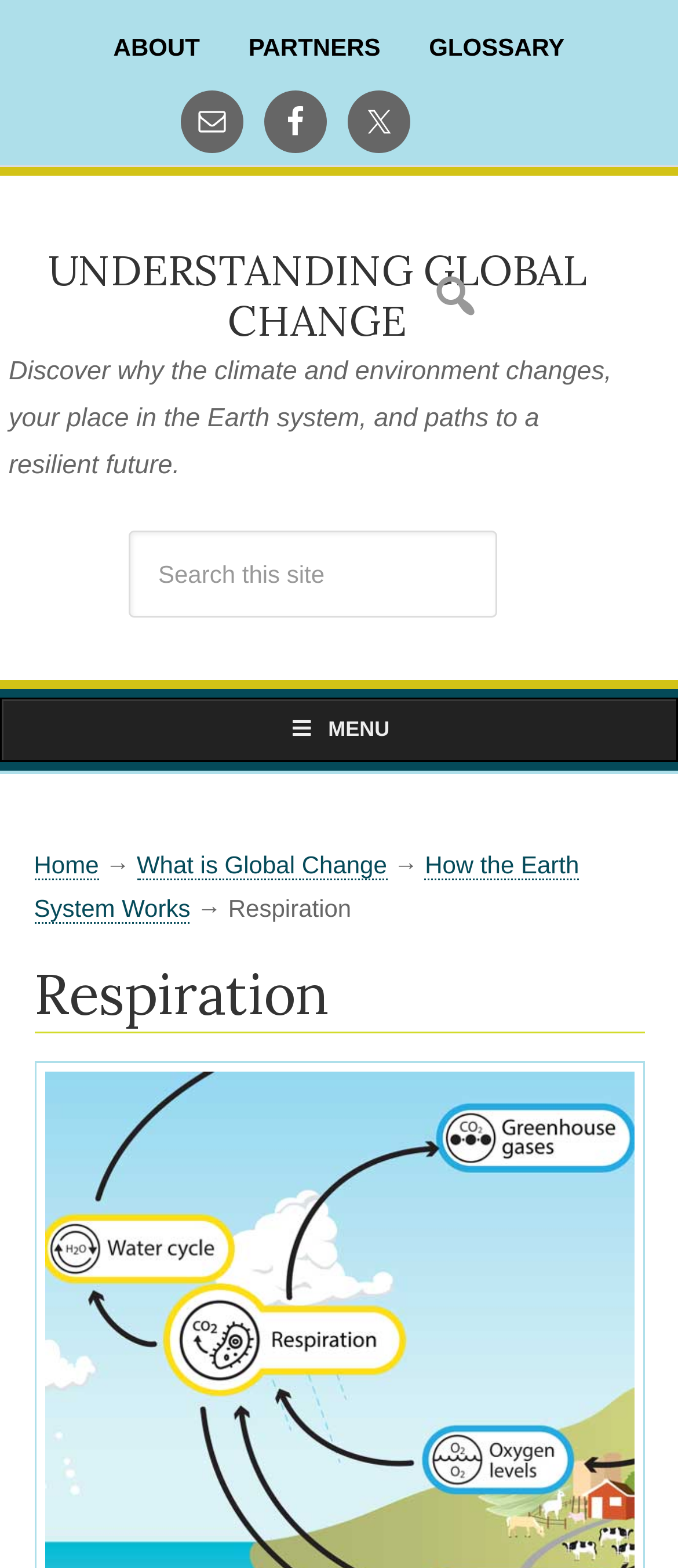Please find the main title text of this webpage.

UNDERSTANDING GLOBAL CHANGE